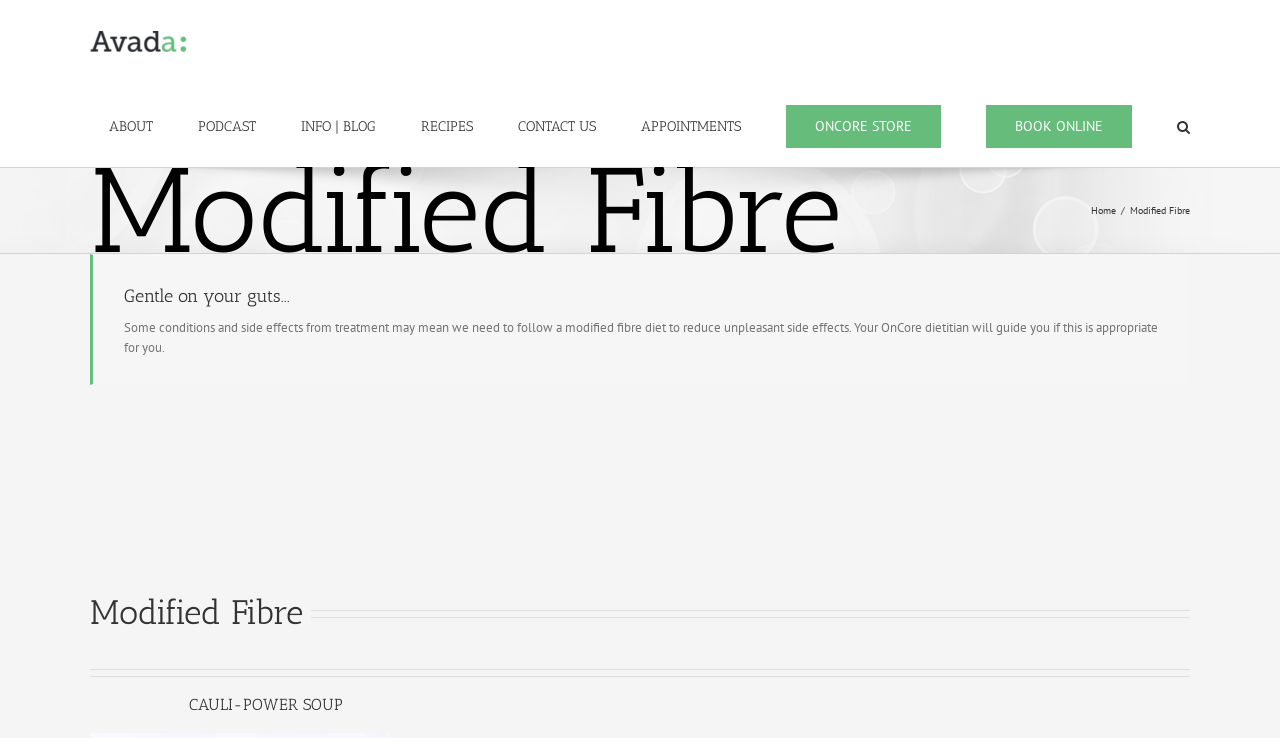Based on the image, give a detailed response to the question: What is the name of the nutrition company?

The logo at the top left corner of the webpage has the text 'OnCore Nutrition' which suggests that it is the name of the nutrition company.